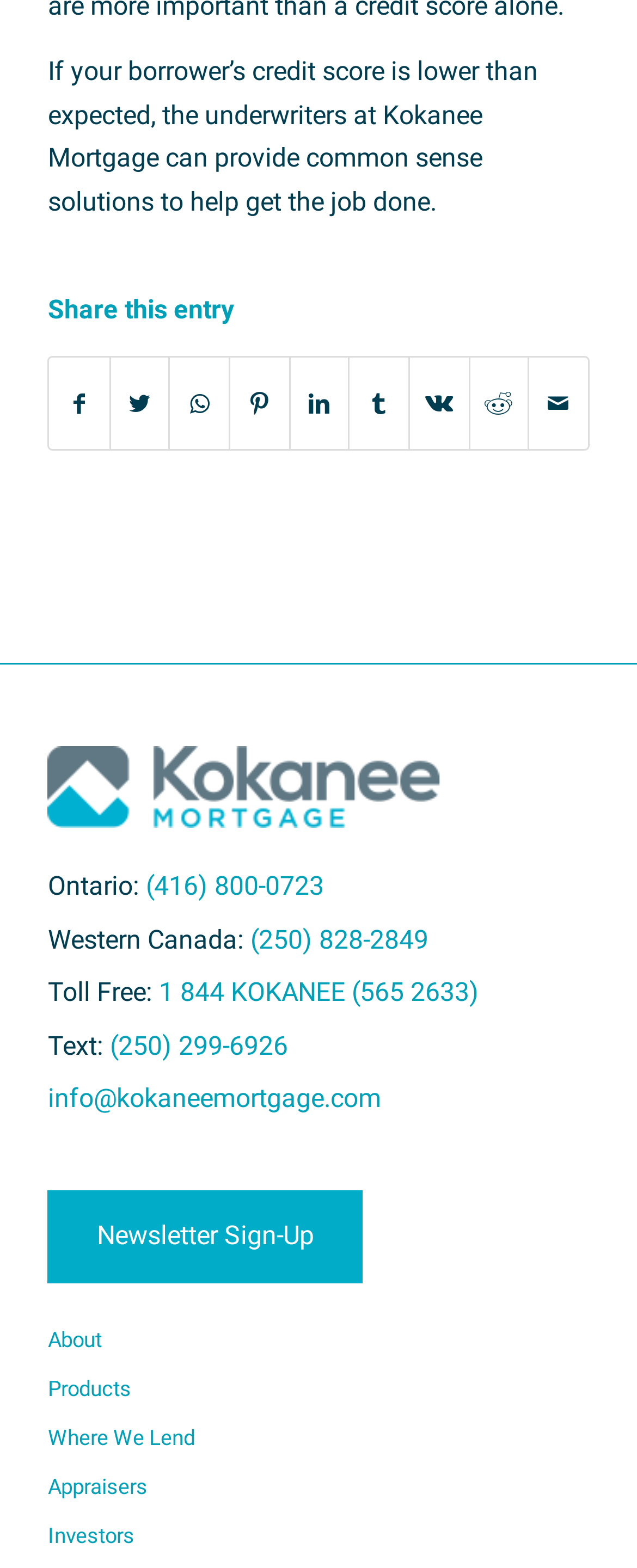Identify the bounding box coordinates for the UI element described by the following text: "(250) 299-6926". Provide the coordinates as four float numbers between 0 and 1, in the format [left, top, right, bottom].

[0.172, 0.657, 0.452, 0.676]